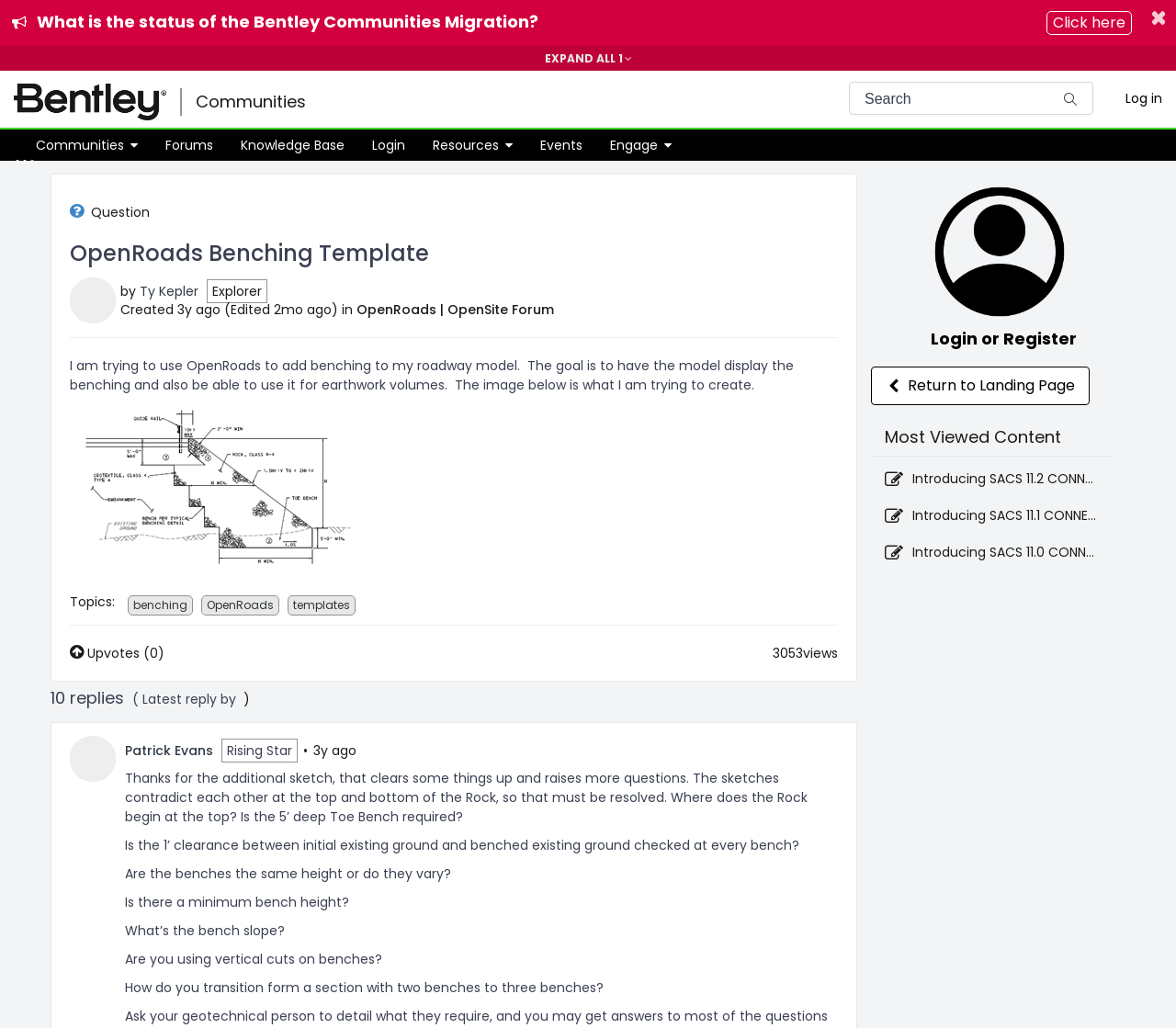What is the goal of the model?
Using the picture, provide a one-word or short phrase answer.

display benching